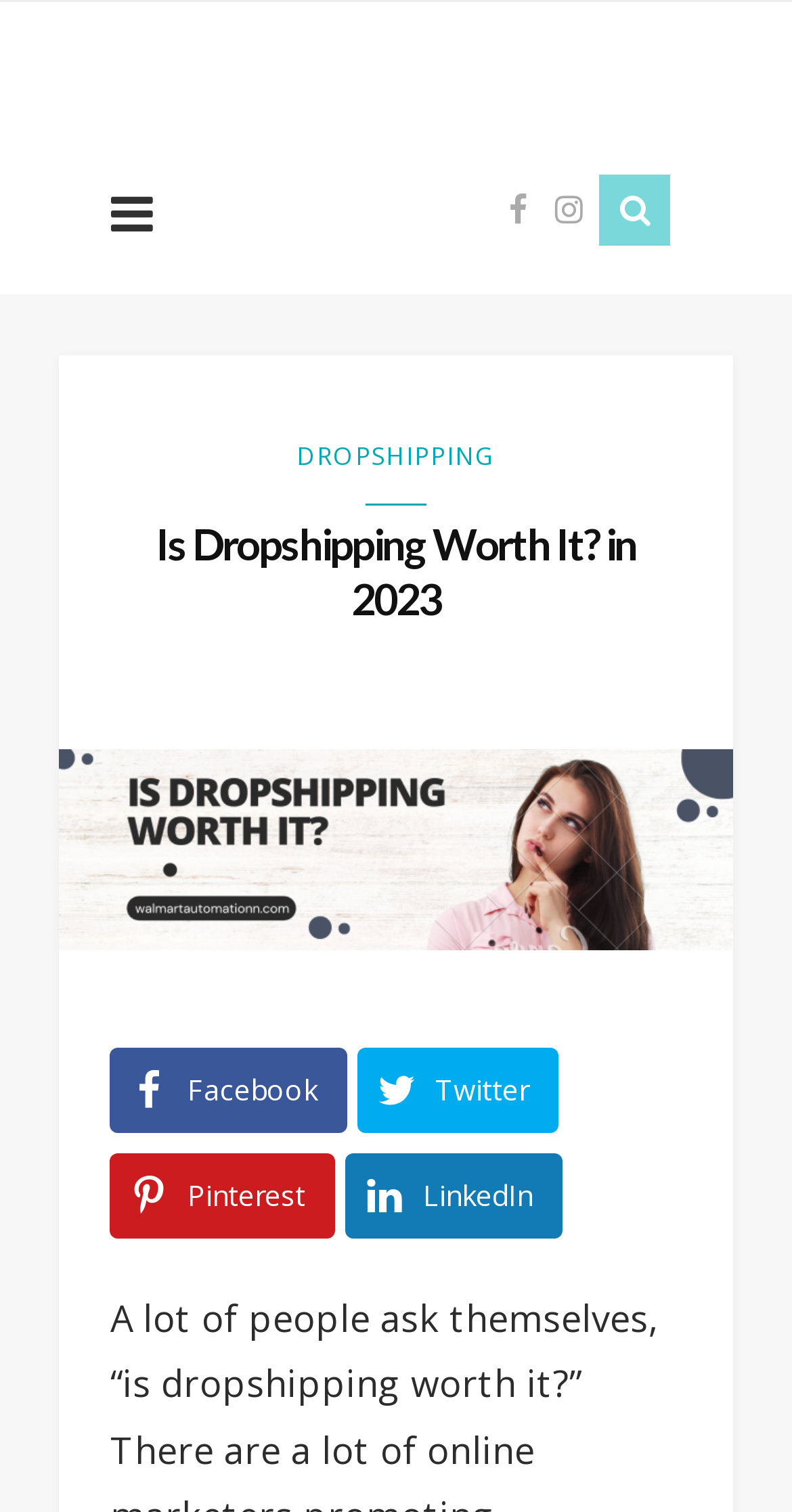Provide a one-word or one-phrase answer to the question:
What is the color of the layout table?

Unknown